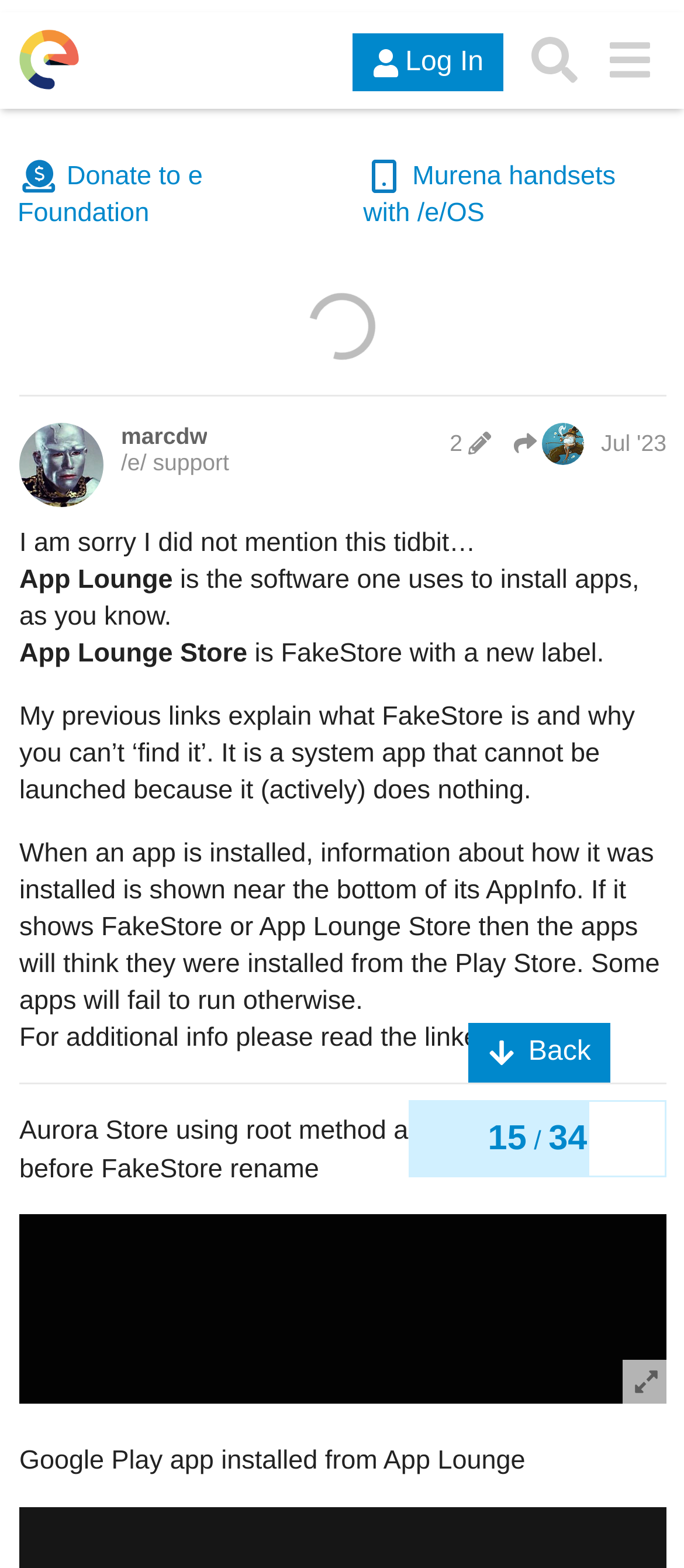Could you determine the bounding box coordinates of the clickable element to complete the instruction: "View the topic progress"? Provide the coordinates as four float numbers between 0 and 1, i.e., [left, top, right, bottom].

[0.597, 0.694, 0.974, 0.743]